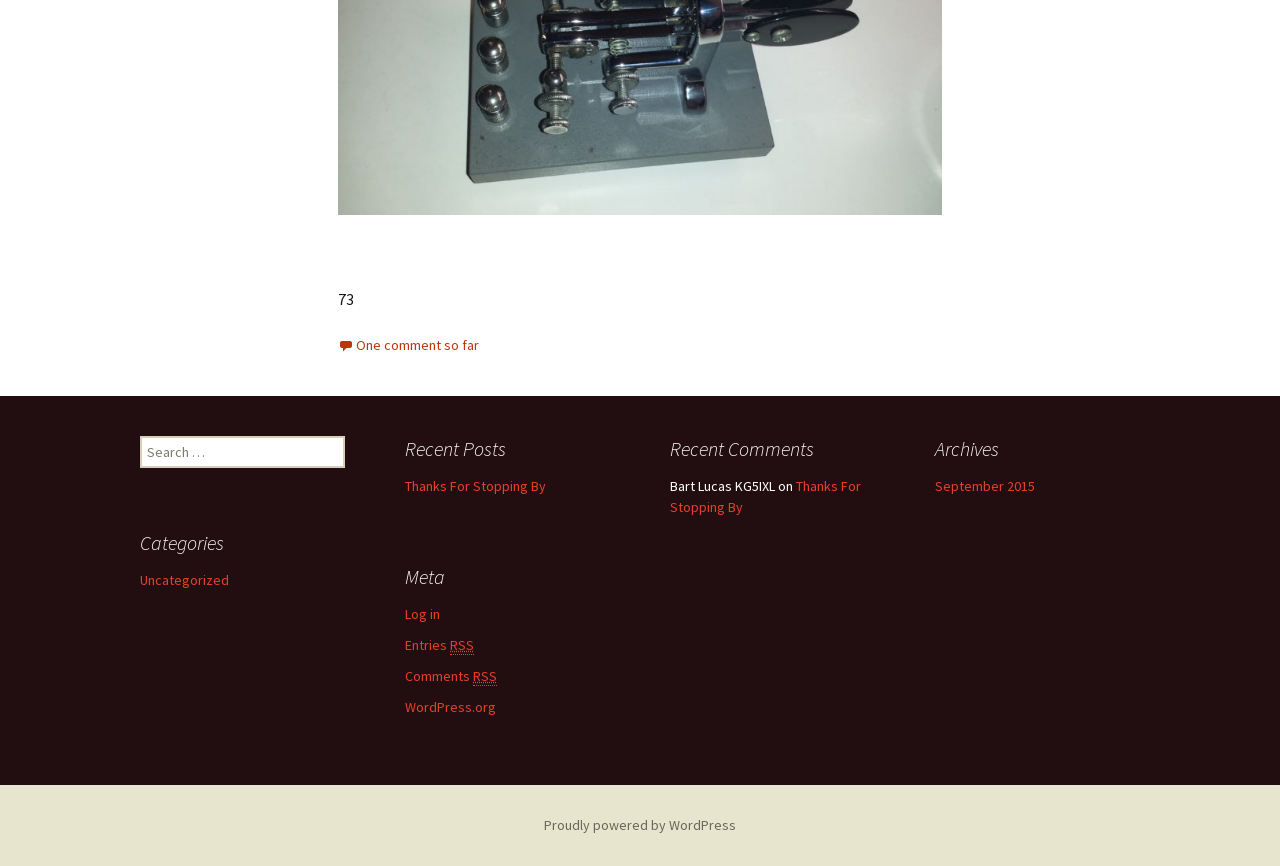What is the platform powering this website?
Provide an in-depth and detailed answer to the question.

The answer can be found by looking at the link element with the text 'Proudly powered by WordPress' which indicates that the platform powering this website is WordPress.